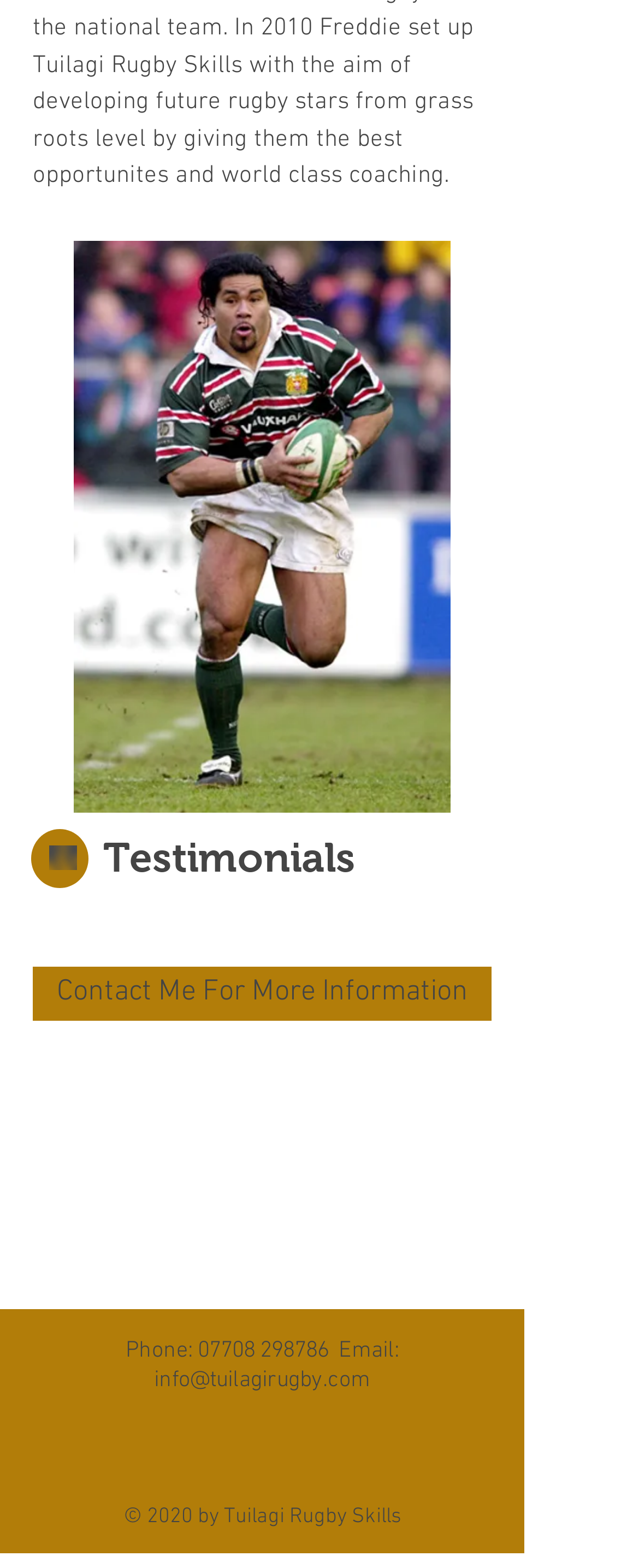Using the format (top-left x, top-left y, bottom-right x, bottom-right y), provide the bounding box coordinates for the described UI element. All values should be floating point numbers between 0 and 1: Contact Me For More Information

[0.051, 0.616, 0.769, 0.65]